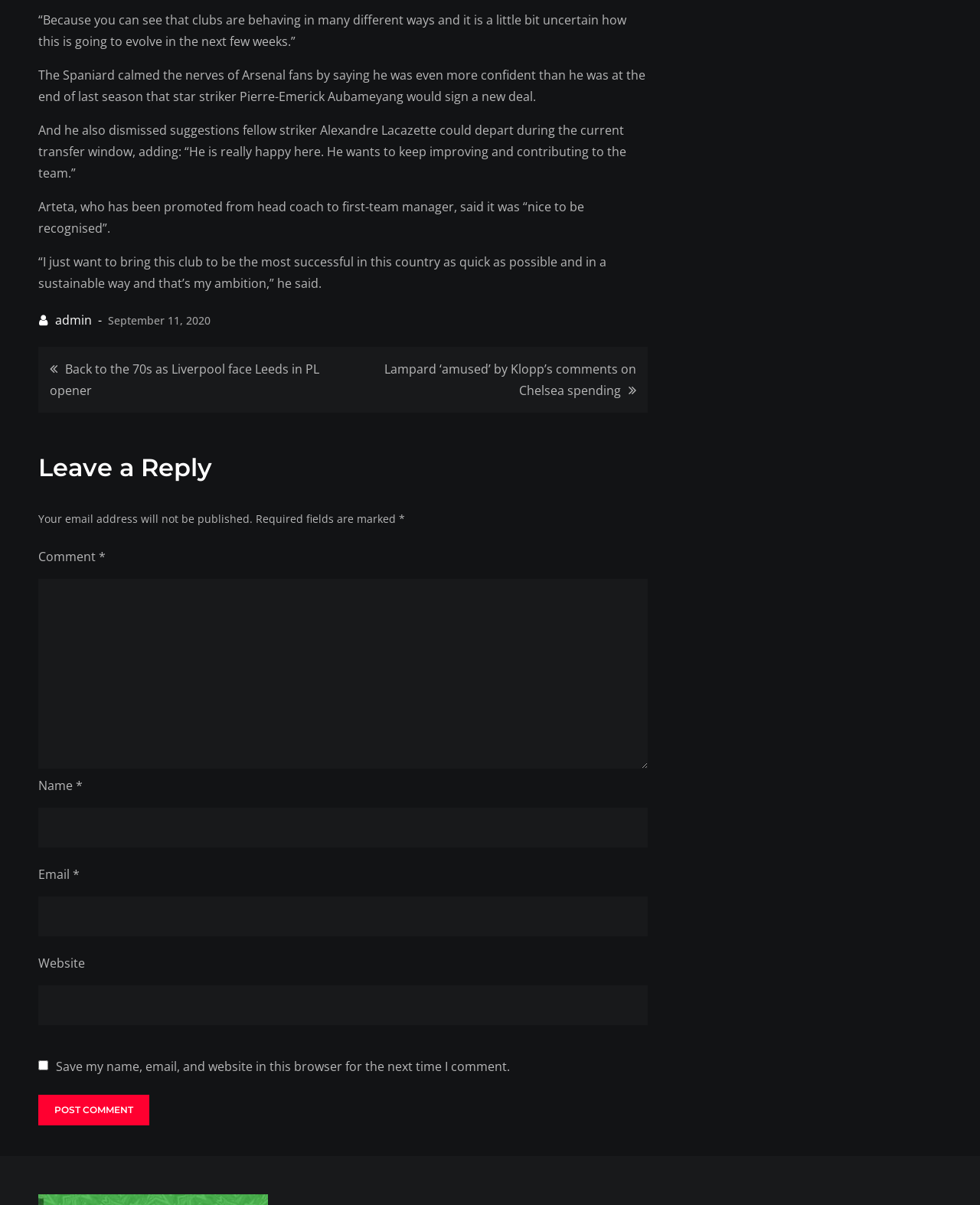Identify the bounding box for the described UI element: "name="submit" value="Post Comment"".

[0.039, 0.909, 0.152, 0.934]